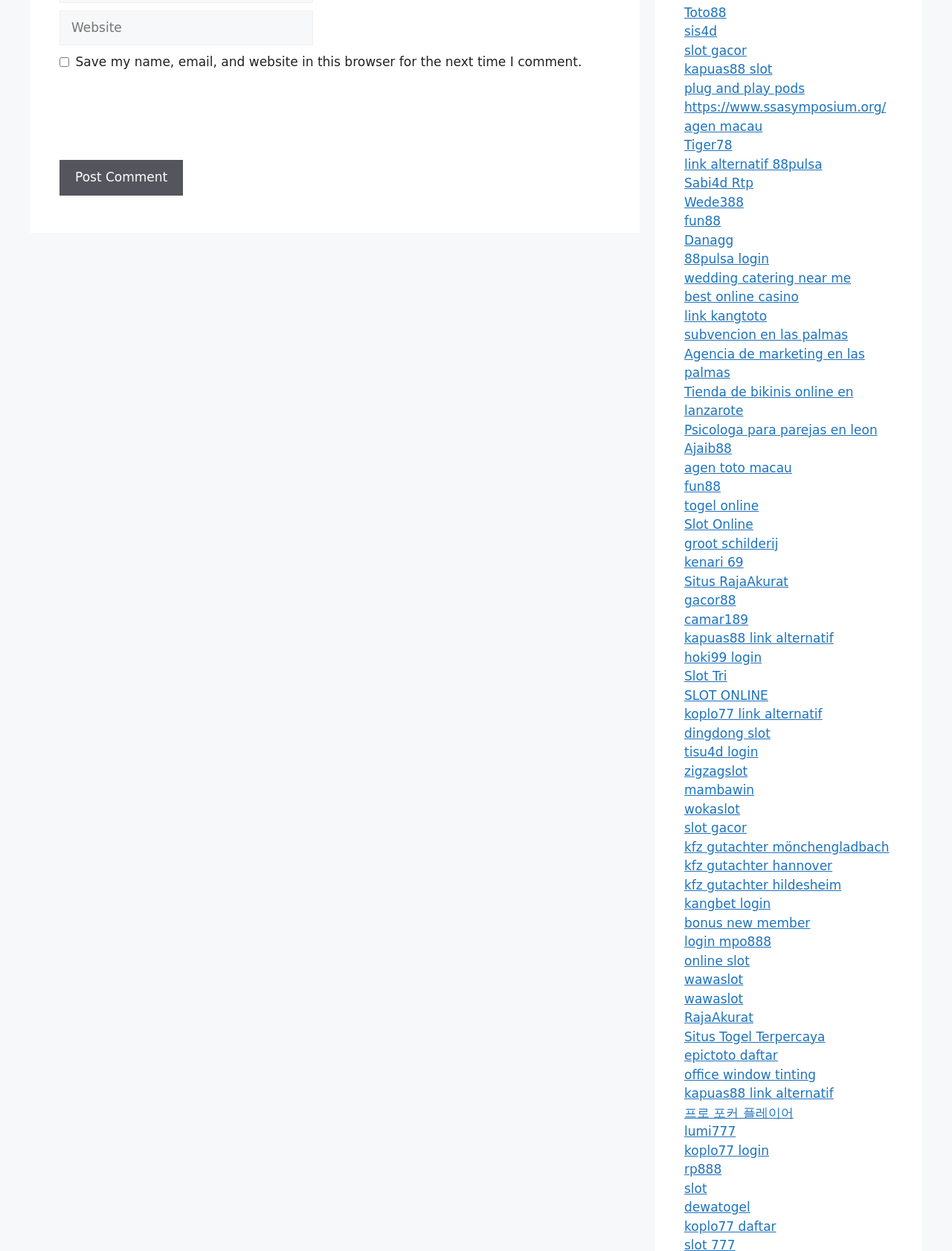Pinpoint the bounding box coordinates of the element you need to click to execute the following instruction: "Visit 'Toto88'". The bounding box should be represented by four float numbers between 0 and 1, in the format [left, top, right, bottom].

[0.719, 0.004, 0.763, 0.016]